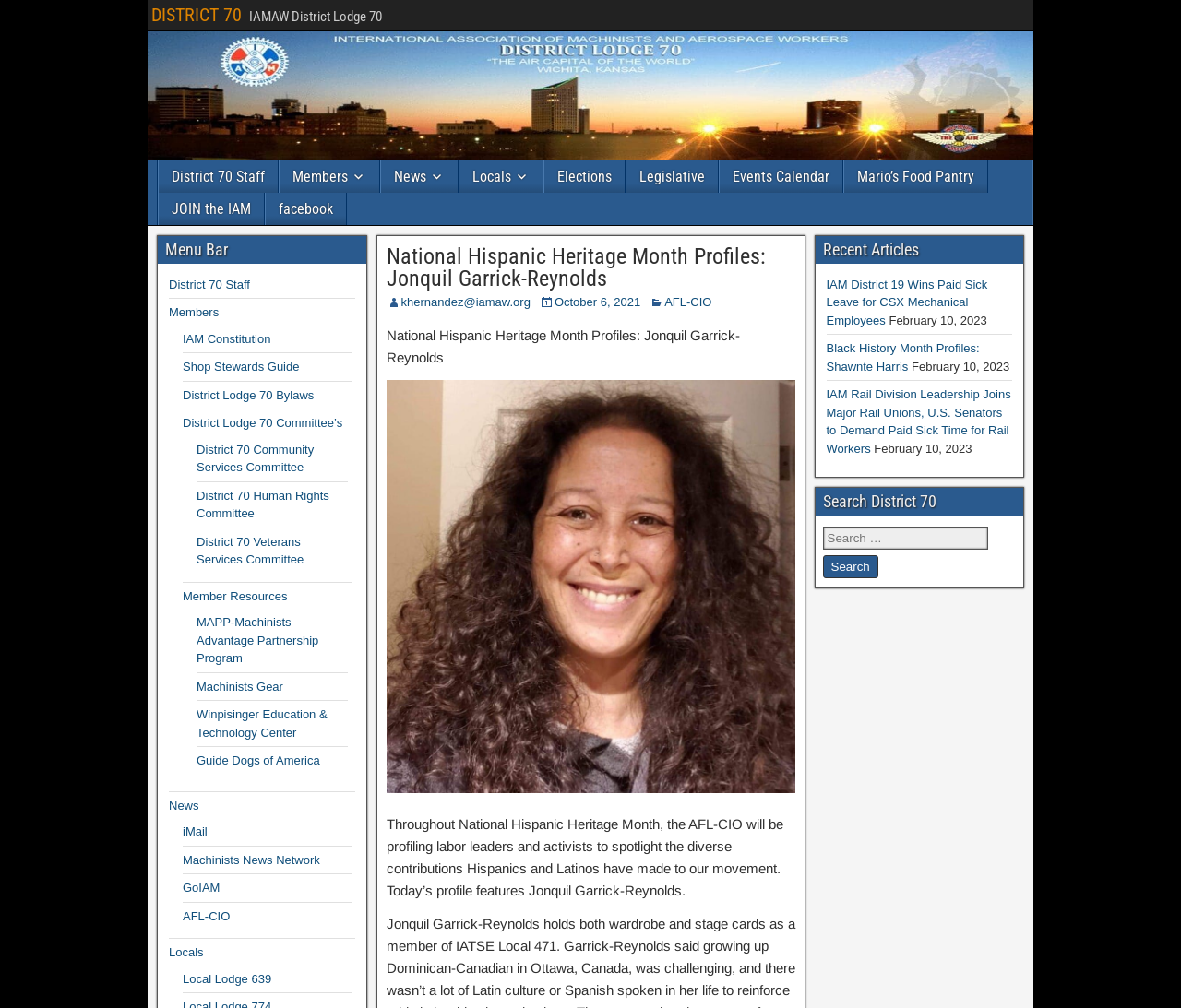Find the bounding box coordinates of the clickable area required to complete the following action: "Search in the search box".

[0.696, 0.522, 0.836, 0.545]